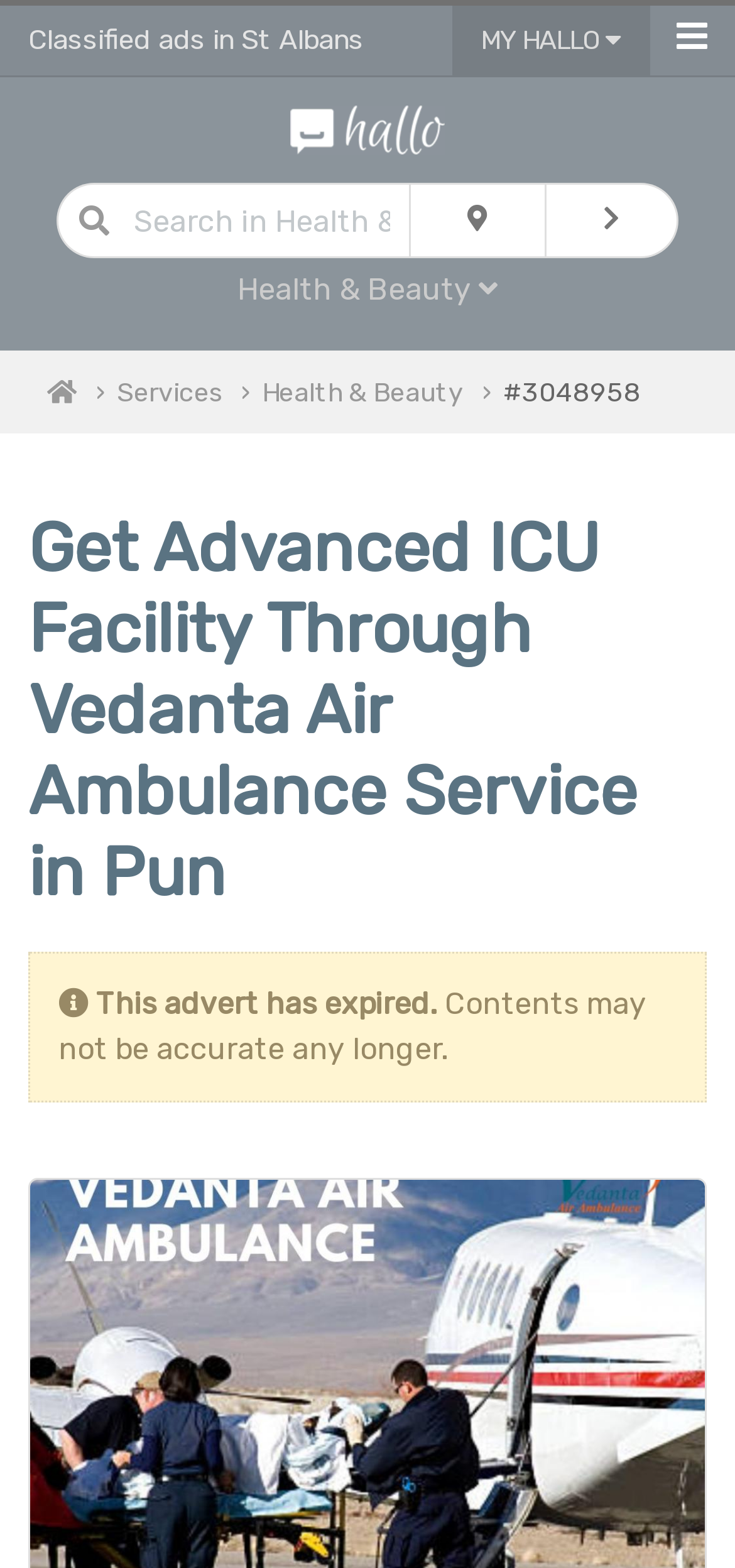Please locate the bounding box coordinates of the element's region that needs to be clicked to follow the instruction: "View Health & Beauty". The bounding box coordinates should be provided as four float numbers between 0 and 1, i.e., [left, top, right, bottom].

[0.356, 0.241, 0.631, 0.261]